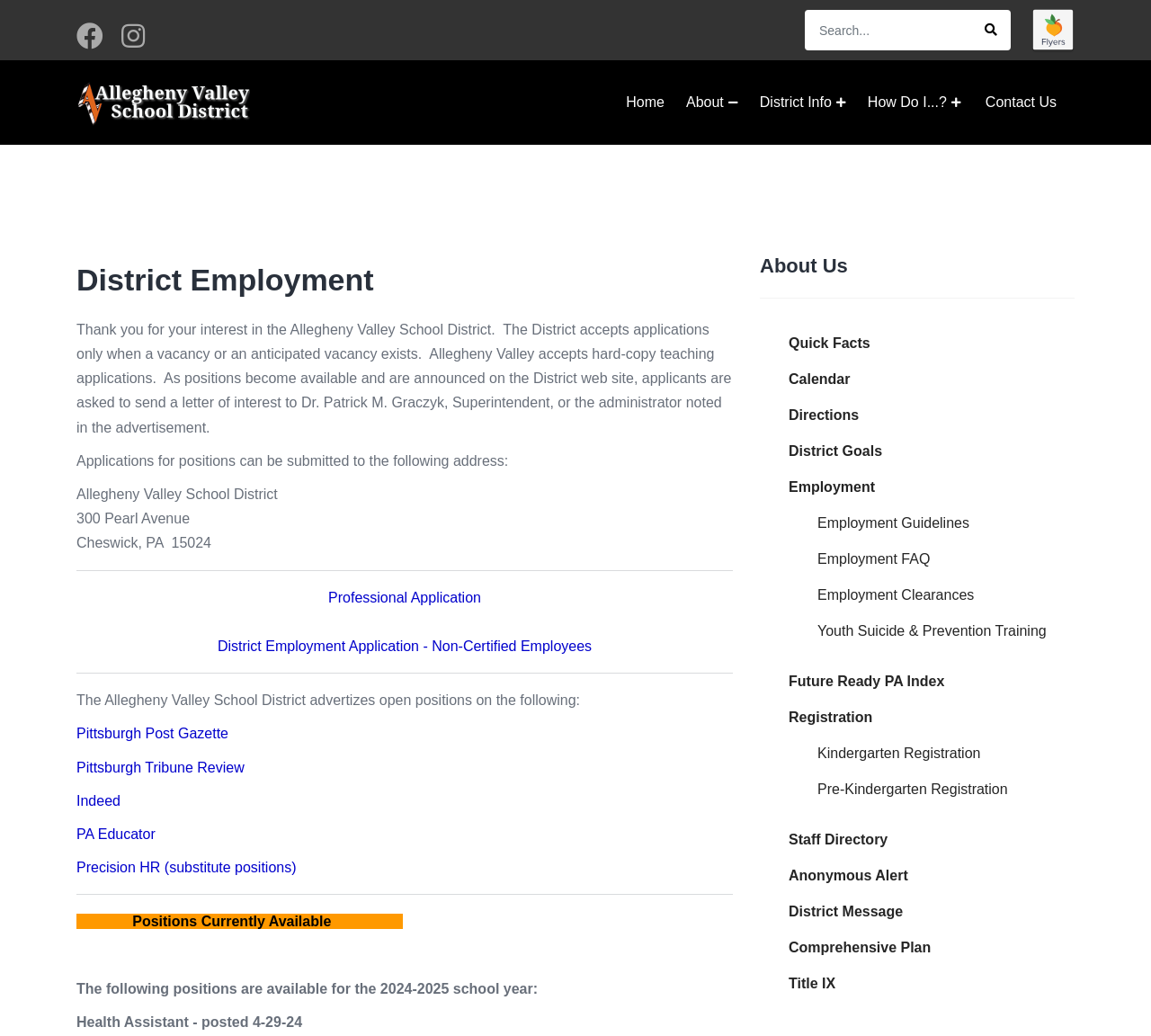What is the name of the school district?
Provide a one-word or short-phrase answer based on the image.

Allegheny Valley School District